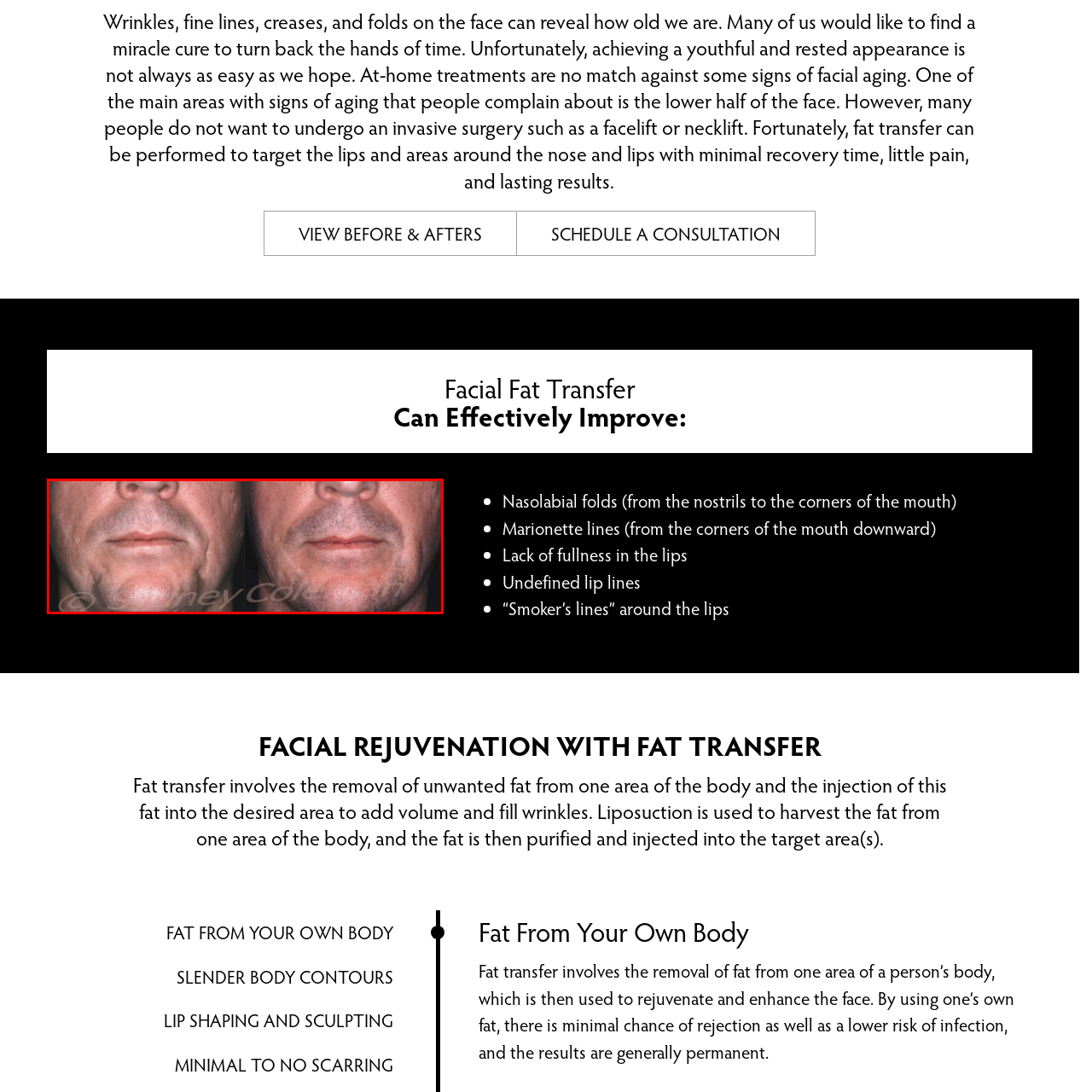Narrate the specific details and elements found within the red-bordered image.

The image showcases a "Before and After" comparison of a facial fat transfer procedure, highlighting the lower half of a man's face. On the left side, his pre-treatment appearance displays visible wrinkles, nasolabial folds, and marionette lines, contributing to a more aged look. In contrast, the right side shows a noticeably smoother and fuller appearance post-procedure, with reduced wrinkles and improved lip volume. This image illustrates the effective rejuvenation that facial fat transfer can provide, addressing common signs of aging without the need for invasive surgical options.